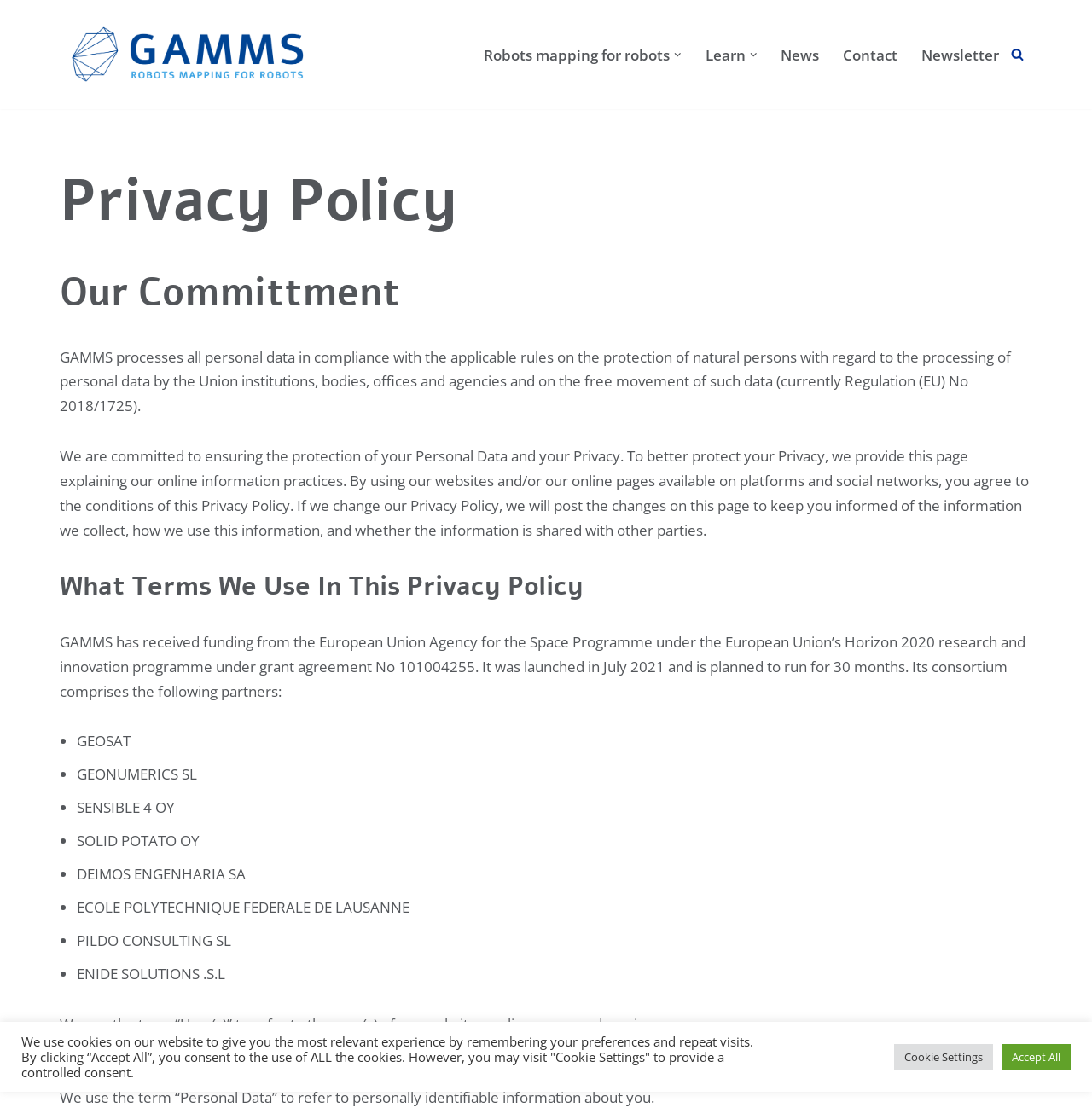Identify the bounding box coordinates of the region that should be clicked to execute the following instruction: "Go to the Robots mapping for robots page".

[0.443, 0.038, 0.613, 0.06]